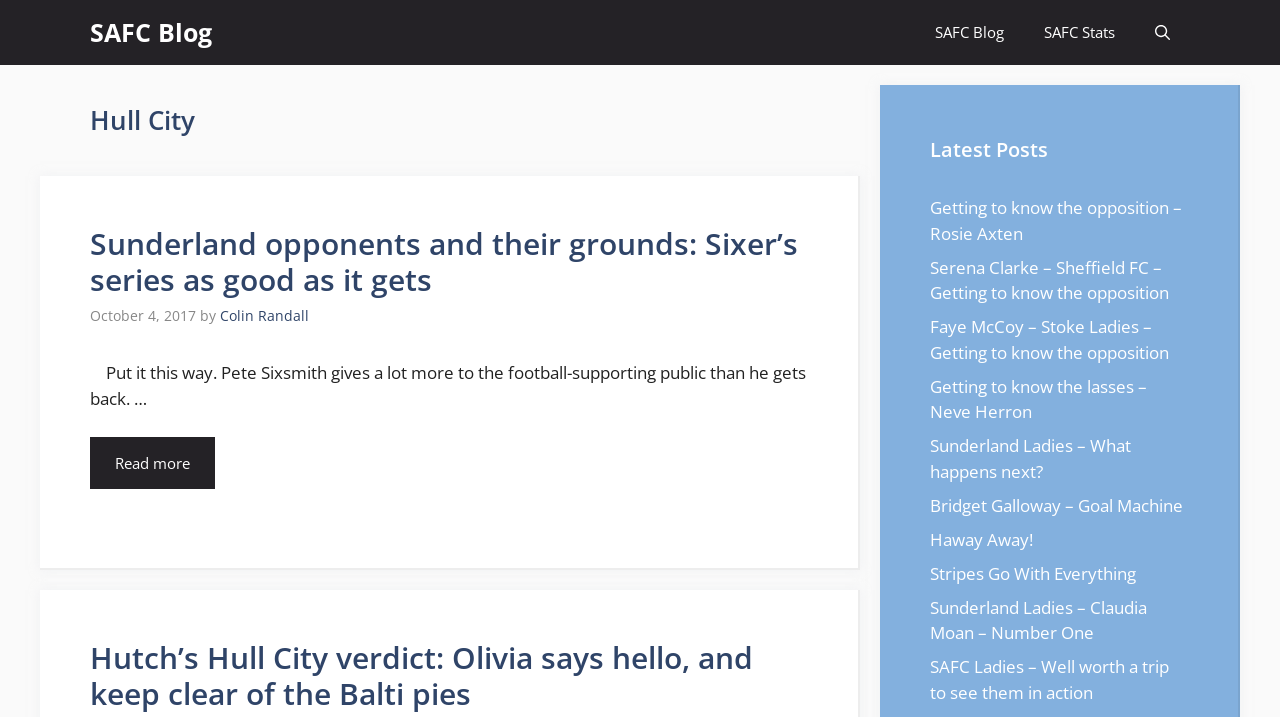Provide an in-depth caption for the webpage.

This webpage is about SAFC Blog, specifically focusing on Hull City. At the top, there is a navigation bar with five links: "SAFC Blog" on the left and right sides, "SAFC Stats", and "Open Search Bar" on the far right. Below the navigation bar, there is a header section with a heading "Hull City".

The main content area is divided into two sections. On the left side, there is an article section with two main articles. The first article has a heading "Sunderland opponents and their grounds: Sixer’s series as good as it gets" and a link to the same title. Below the heading, there is a time stamp "October 4, 2017" and a byline "by Colin Randall". The article text starts with "Put it this way. Pete Sixsmith gives a lot more to the football-supporting public than he gets back. …" and has a "Read more" link at the end. The second article has a heading "Hutch’s Hull City verdict: Olivia says hello, and keep clear of the Balti pies" and a link to the same title.

On the right side, there is a section with a heading "Latest Posts" and eight links to different articles, including "Getting to know the opposition – Rosie Axten", "Serena Clarke – Sheffield FC – Getting to know the opposition", and others. These links are stacked vertically, with the most recent one at the top.